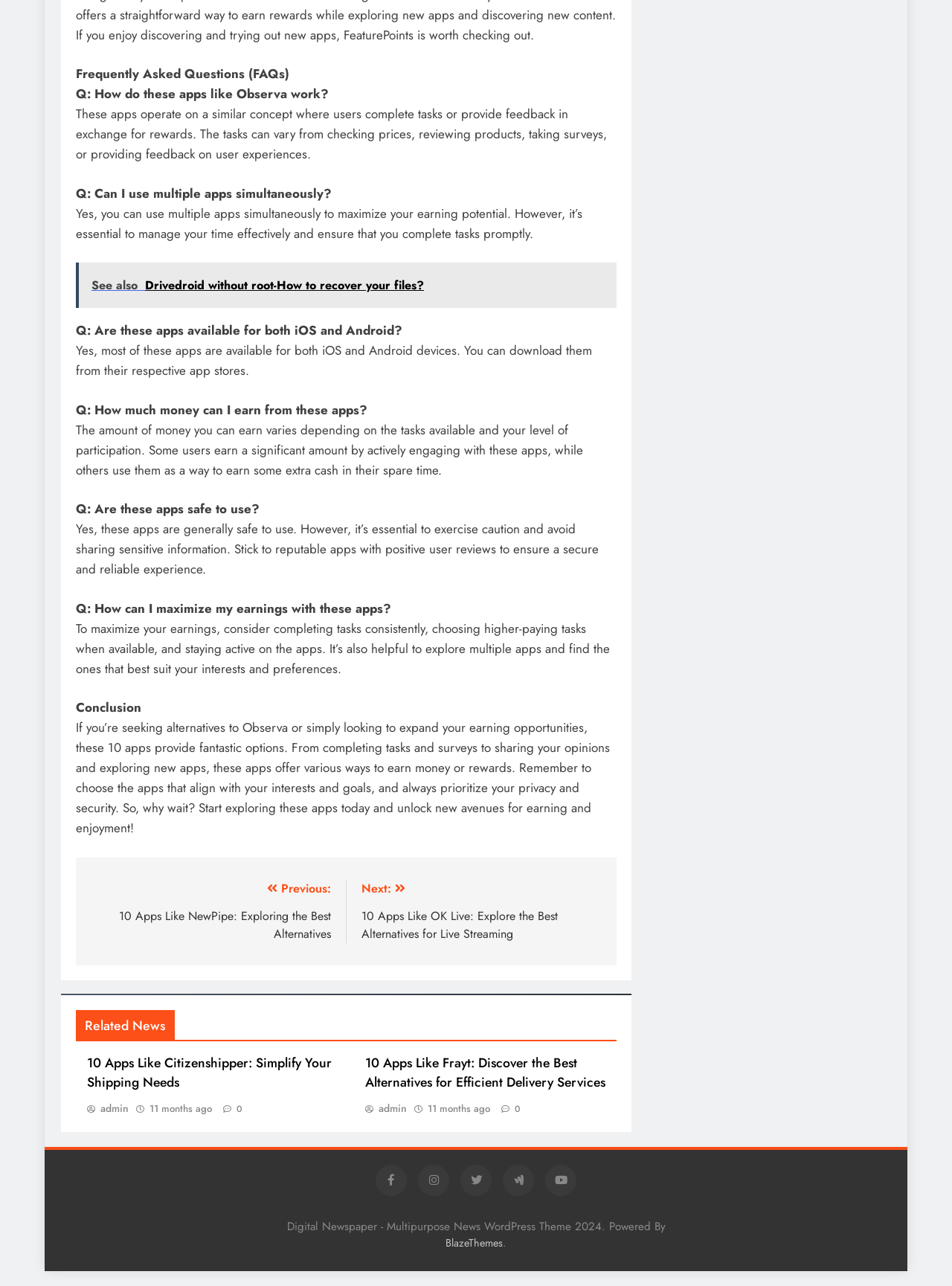Identify the bounding box coordinates for the UI element described by the following text: "11 months ago". Provide the coordinates as four float numbers between 0 and 1, in the format [left, top, right, bottom].

[0.157, 0.857, 0.223, 0.867]